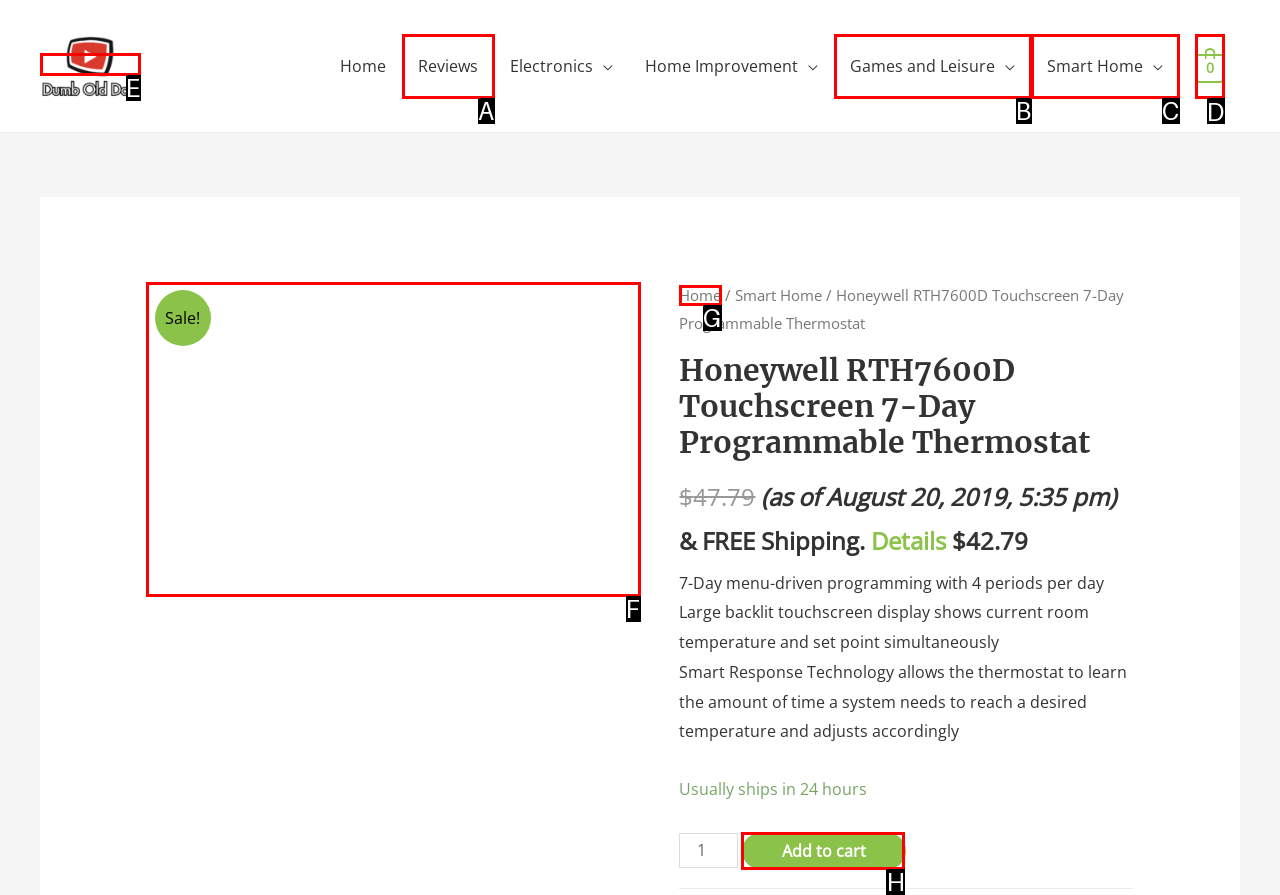Based on the task: Add the 'Honeywell RTH7600D Touchscreen 7-Day Programmable Thermostat' to cart, which UI element should be clicked? Answer with the letter that corresponds to the correct option from the choices given.

H